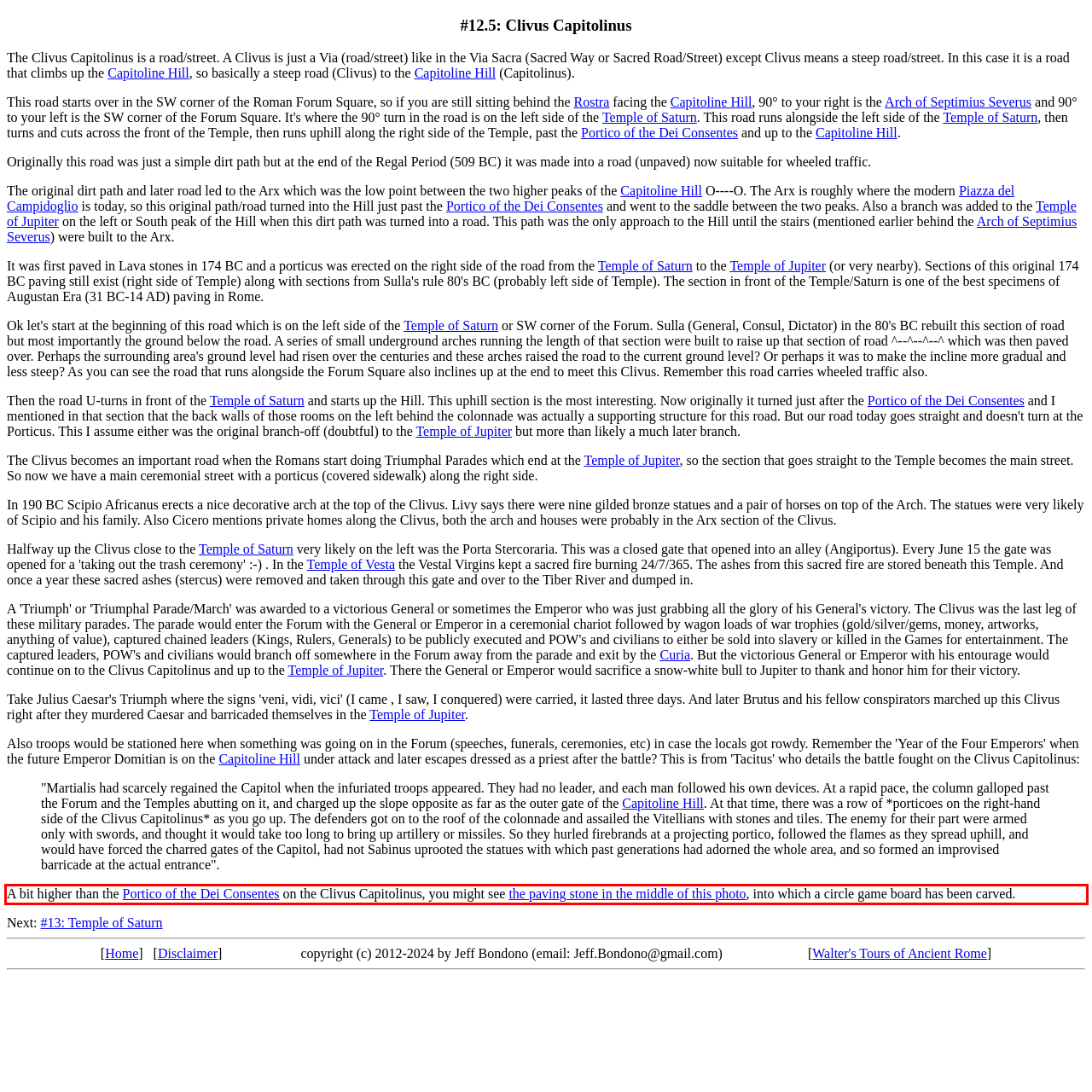Given the screenshot of a webpage, identify the red rectangle bounding box and recognize the text content inside it, generating the extracted text.

A bit higher than the Portico of the Dei Consentes on the Clivus Capitolinus, you might see the paving stone in the middle of this photo, into which a circle game board has been carved.